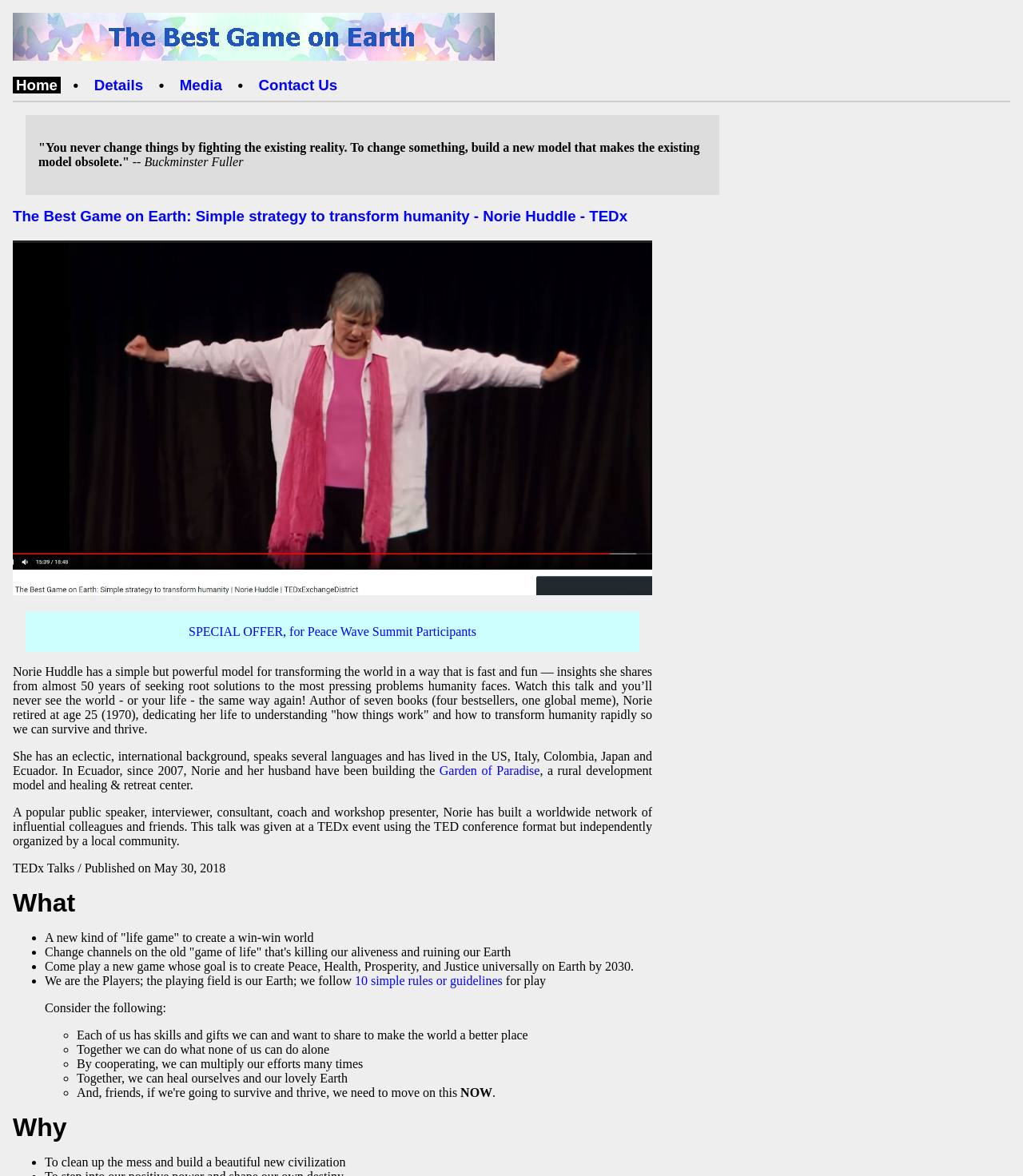Identify and provide the bounding box coordinates of the UI element described: "Garden of Paradise". The coordinates should be formatted as [left, top, right, bottom], with each number being a float between 0 and 1.

[0.43, 0.649, 0.528, 0.661]